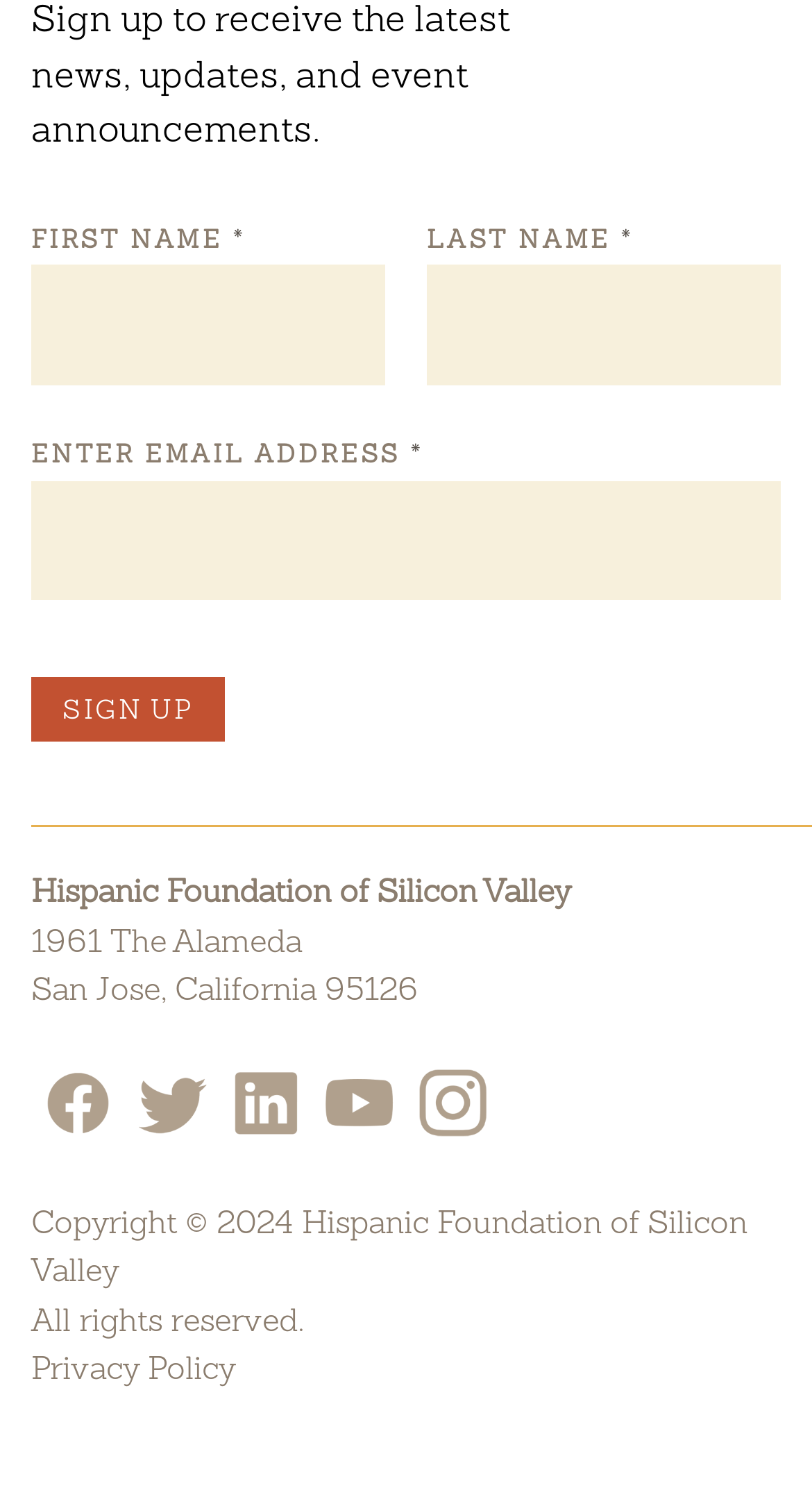What is the name of the organization?
Kindly offer a detailed explanation using the data available in the image.

The webpage has a static text element with the content 'Hispanic Foundation of Silicon Valley', which suggests that this is the name of the organization.